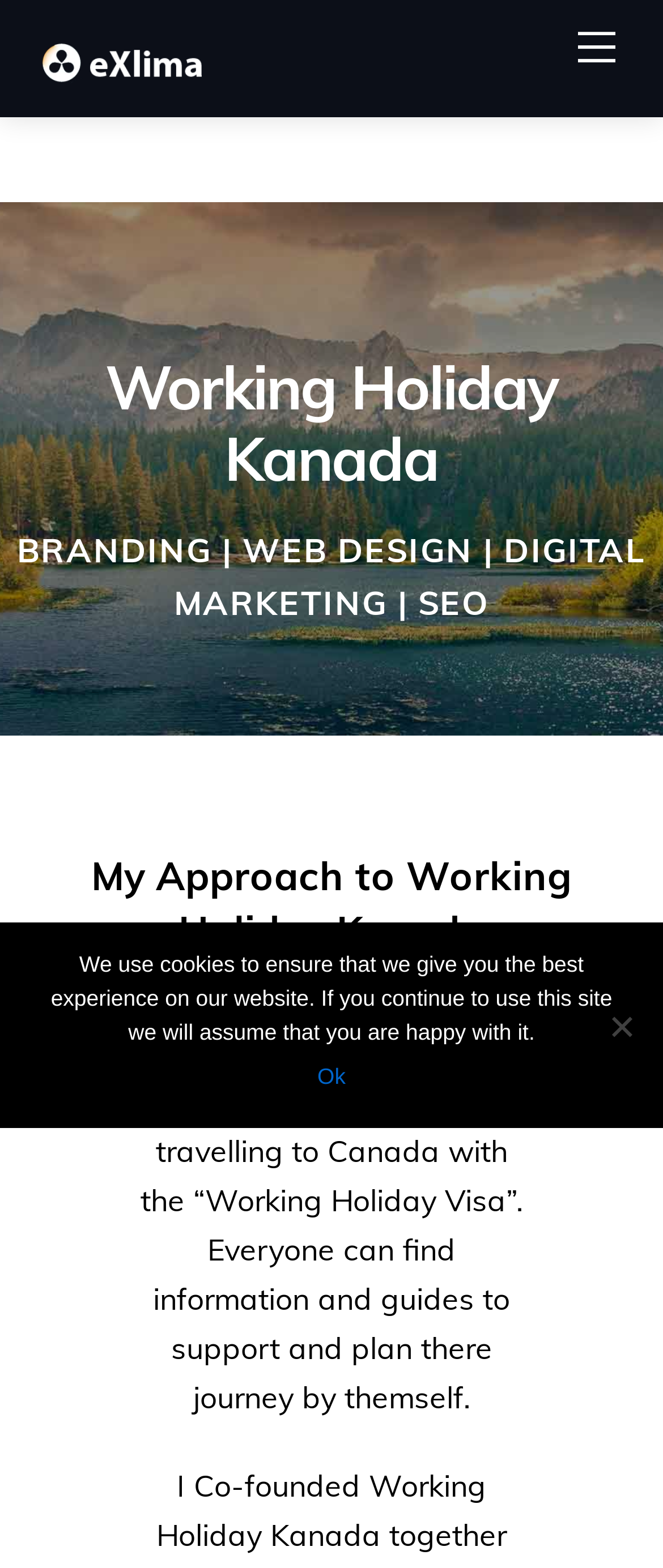Locate and extract the text of the main heading on the webpage.

Working Holiday Kanada